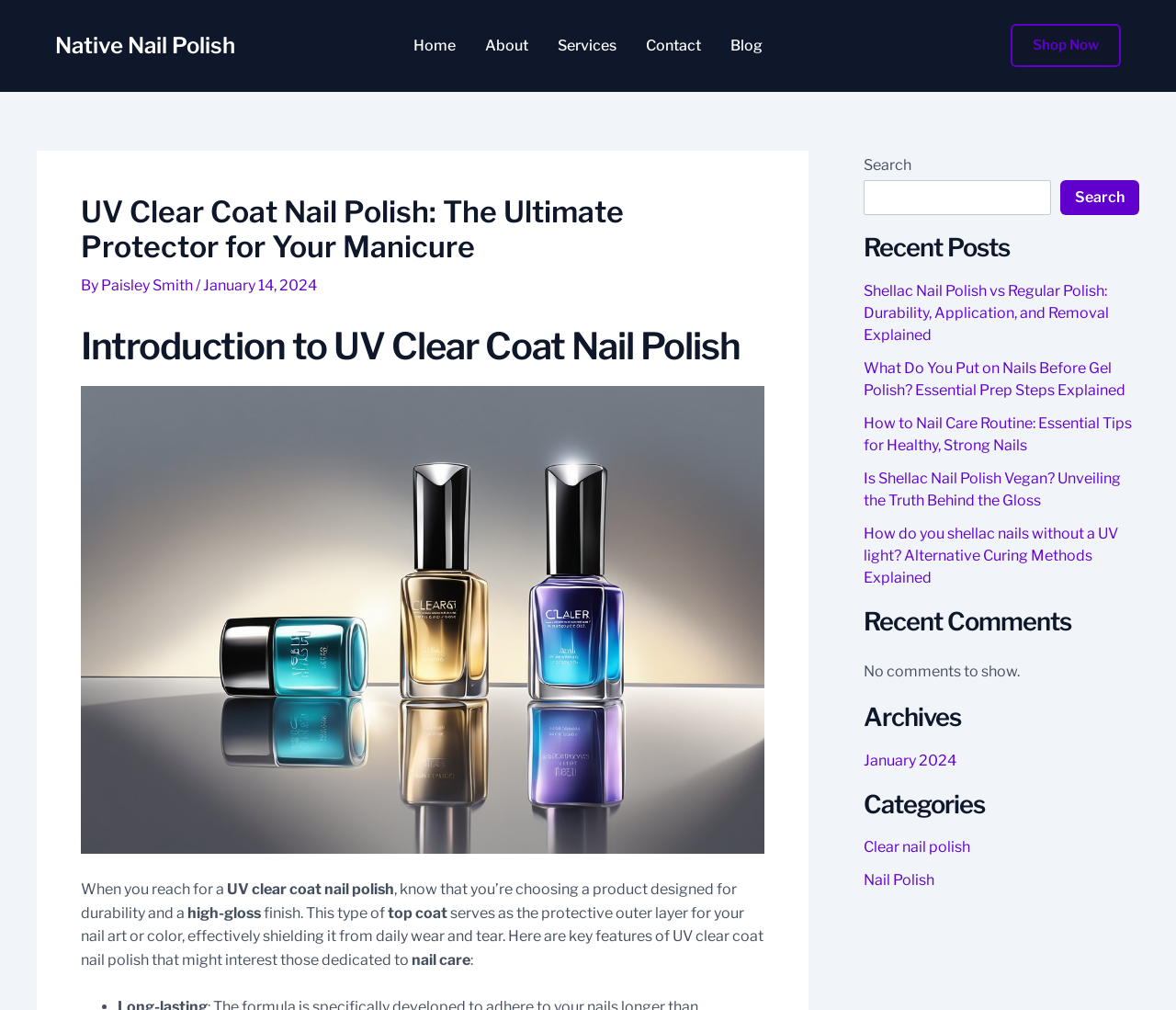Please determine the bounding box of the UI element that matches this description: January 2024. The coordinates should be given as (top-left x, top-left y, bottom-right x, bottom-right y), with all values between 0 and 1.

[0.734, 0.744, 0.813, 0.761]